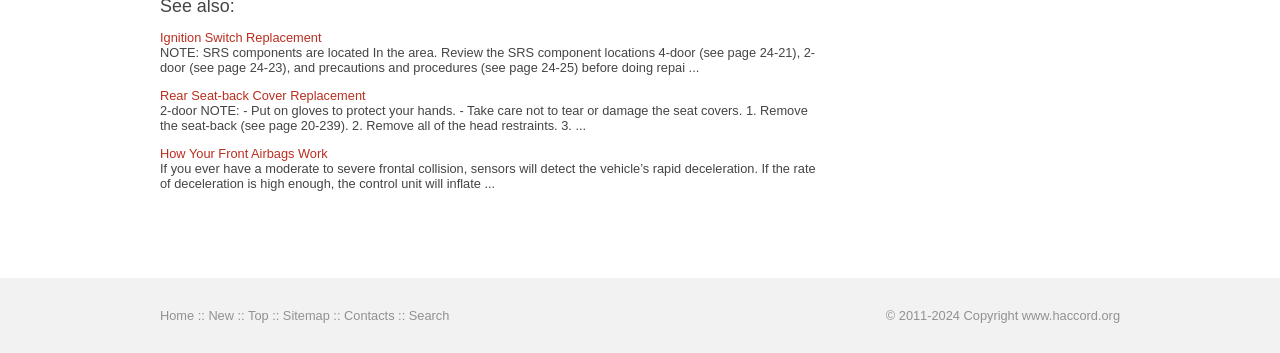Locate the bounding box coordinates of the element you need to click to accomplish the task described by this instruction: "Click on Ignition Switch Replacement".

[0.125, 0.085, 0.251, 0.127]